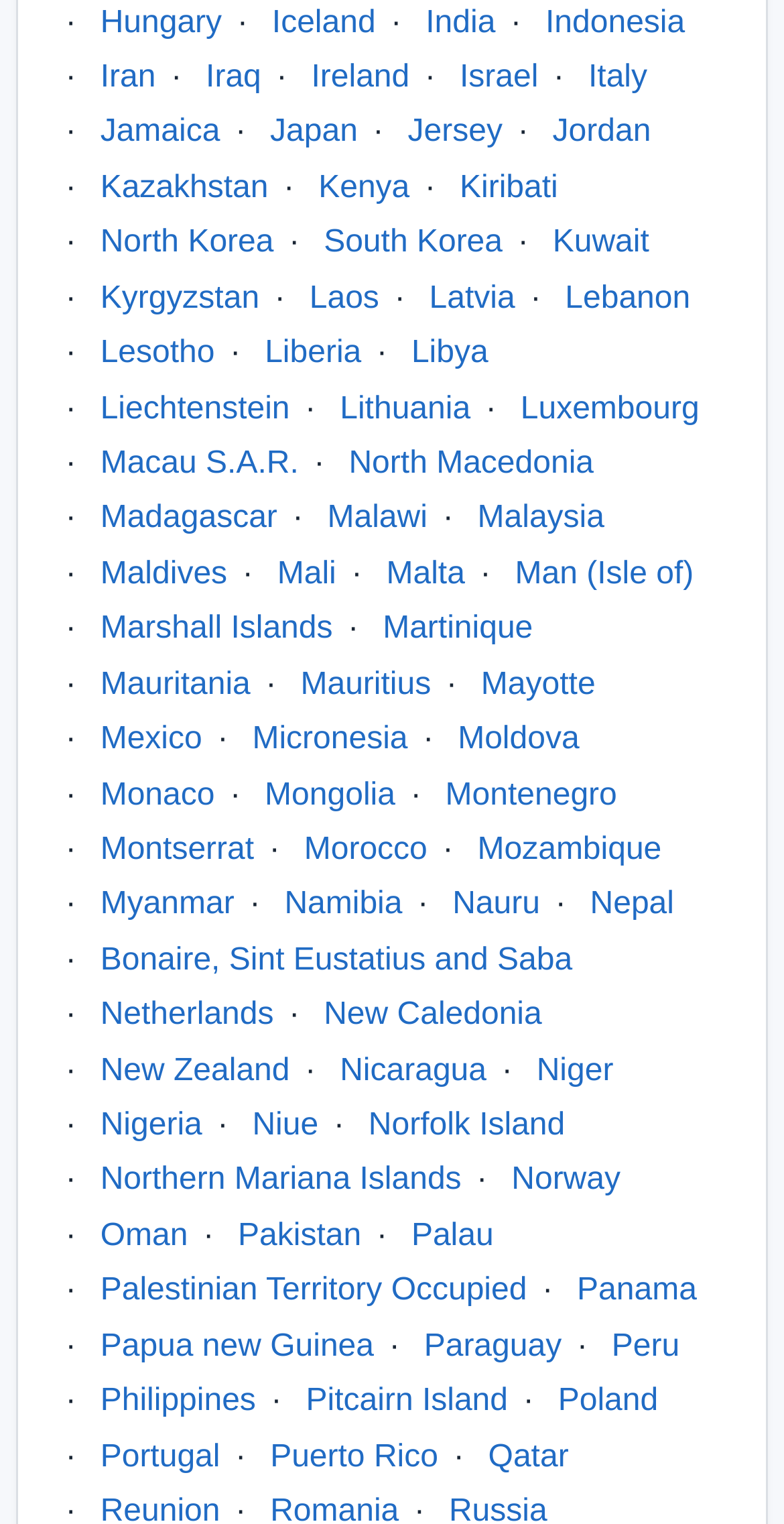Using the webpage screenshot, find the UI element described by Bonaire, Sint Eustatius and Saba. Provide the bounding box coordinates in the format (top-left x, top-left y, bottom-right x, bottom-right y), ensuring all values are floating point numbers between 0 and 1.

[0.128, 0.619, 0.73, 0.641]